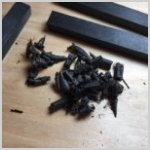Generate an elaborate caption that covers all aspects of the image.

This image showcases the remnants of woodworking activity, featuring a collection of ebony shavings and dust scattered across a work surface. Surrounding the shavings are several ebony piano keys laid out in a rectangular arrangement. The dark hues of the ebony contrast with the lighter wood surface, emphasizing the precision of the crafting process. These shavings indicate preparation for the creation of wooden components, likely indicating the shaping or refinement of the keys. This meticulous work hints at the artistry involved in crafting high-quality wooden instruments, where each detail contributes to both aesthetic and functional outcomes.